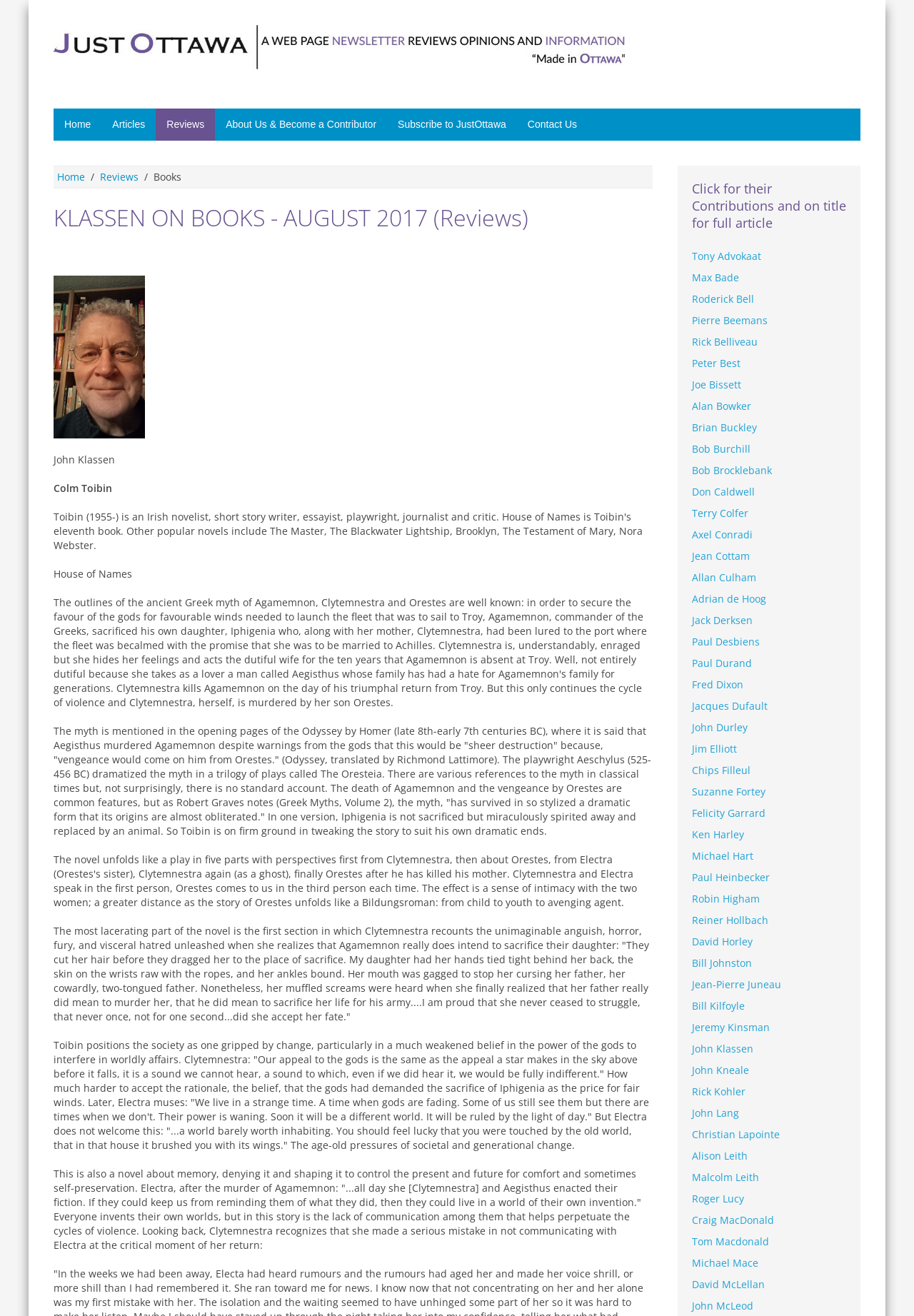Find the bounding box coordinates for the element that must be clicked to complete the instruction: "View the contributions of John Klassen". The coordinates should be four float numbers between 0 and 1, indicated as [left, top, right, bottom].

[0.741, 0.789, 0.941, 0.805]